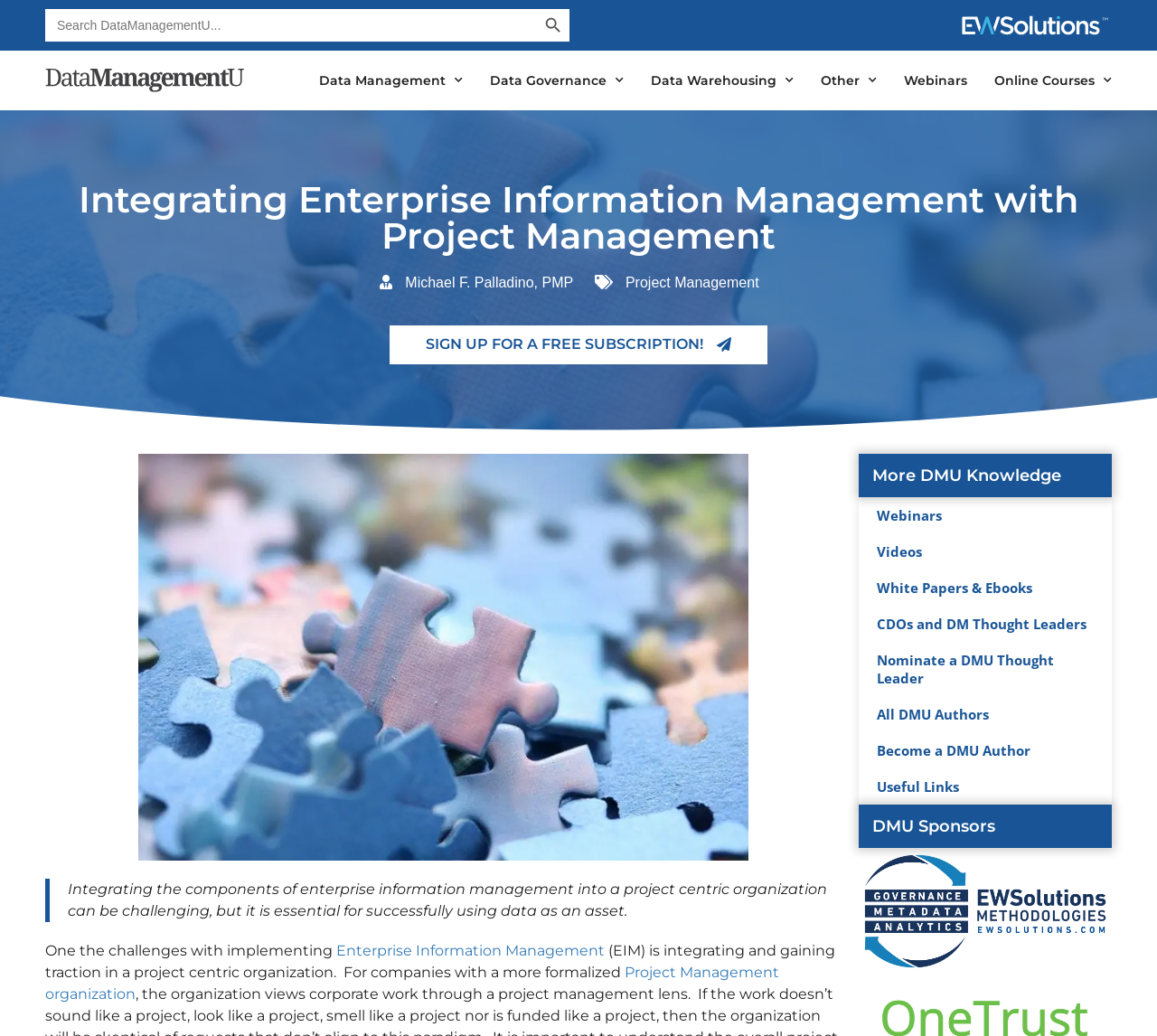What is the author of the article?
From the details in the image, answer the question comprehensively.

The article has a link 'Michael F. Palladino, PMP' which suggests that Michael F. Palladino, PMP is the author of the article.